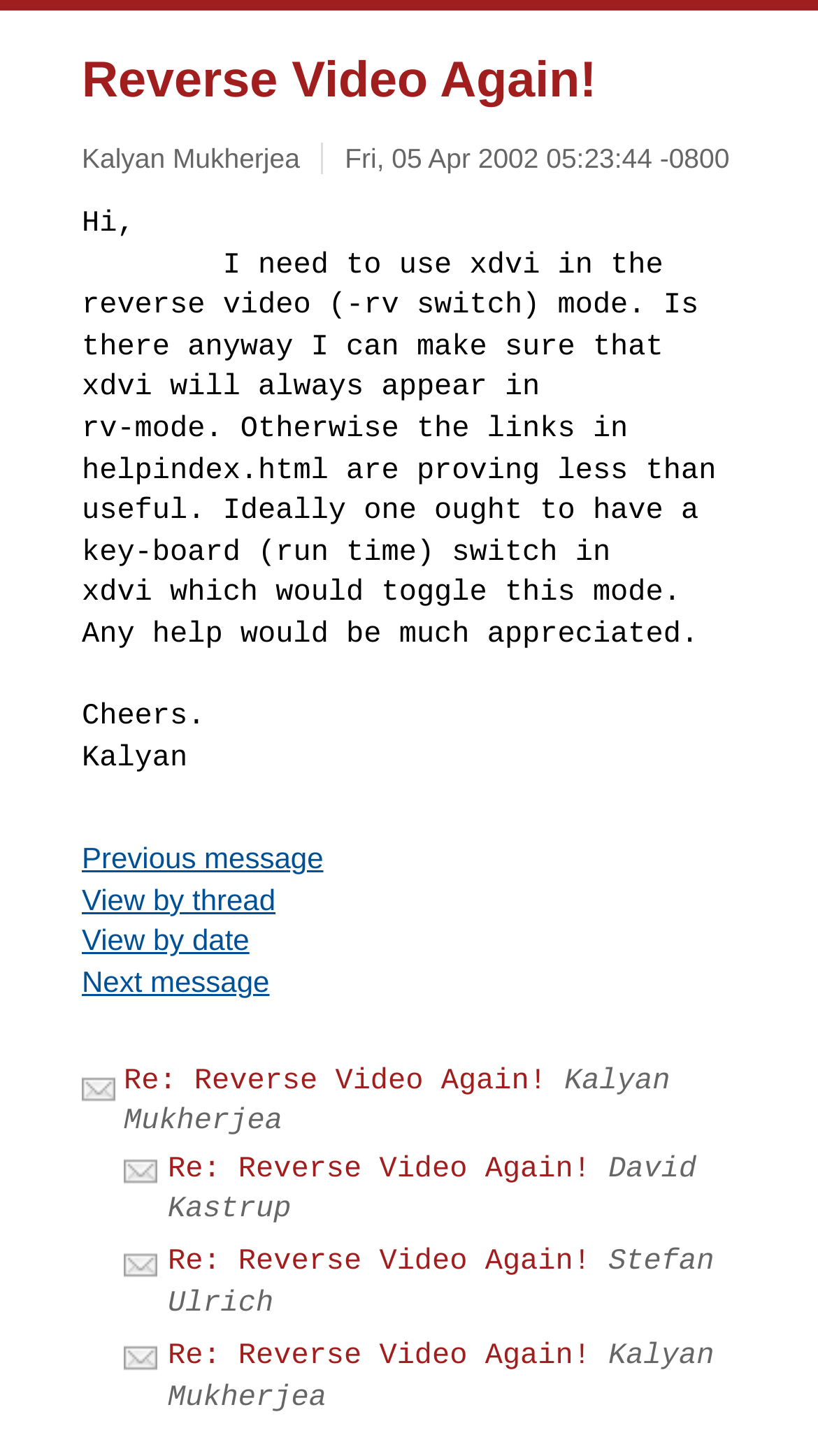Identify and extract the heading text of the webpage.

Reverse Video Again!